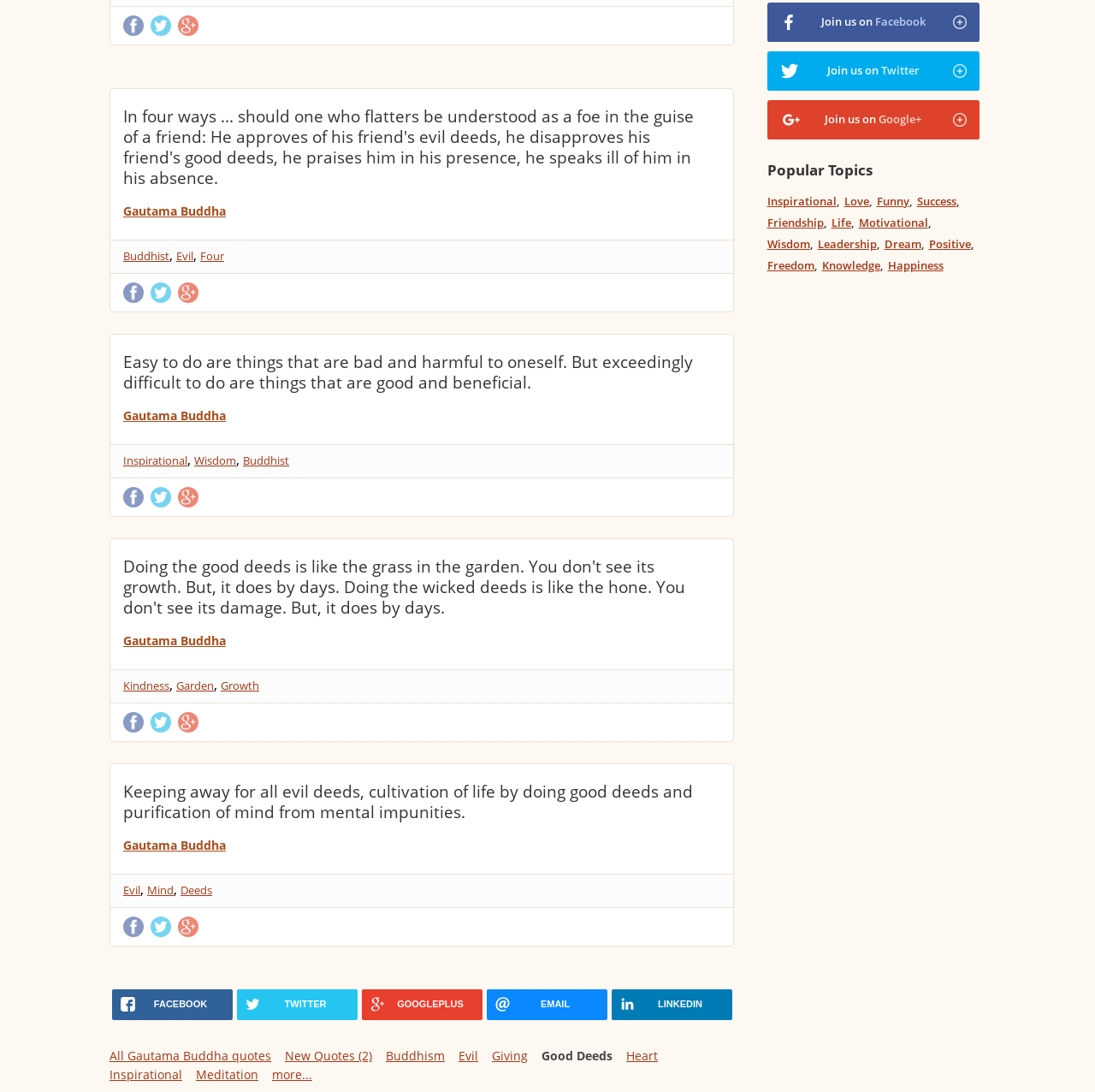Kindly respond to the following question with a single word or a brief phrase: 
What social media platforms are linked on this webpage?

Facebook, Twitter, Google+, LinkedIn